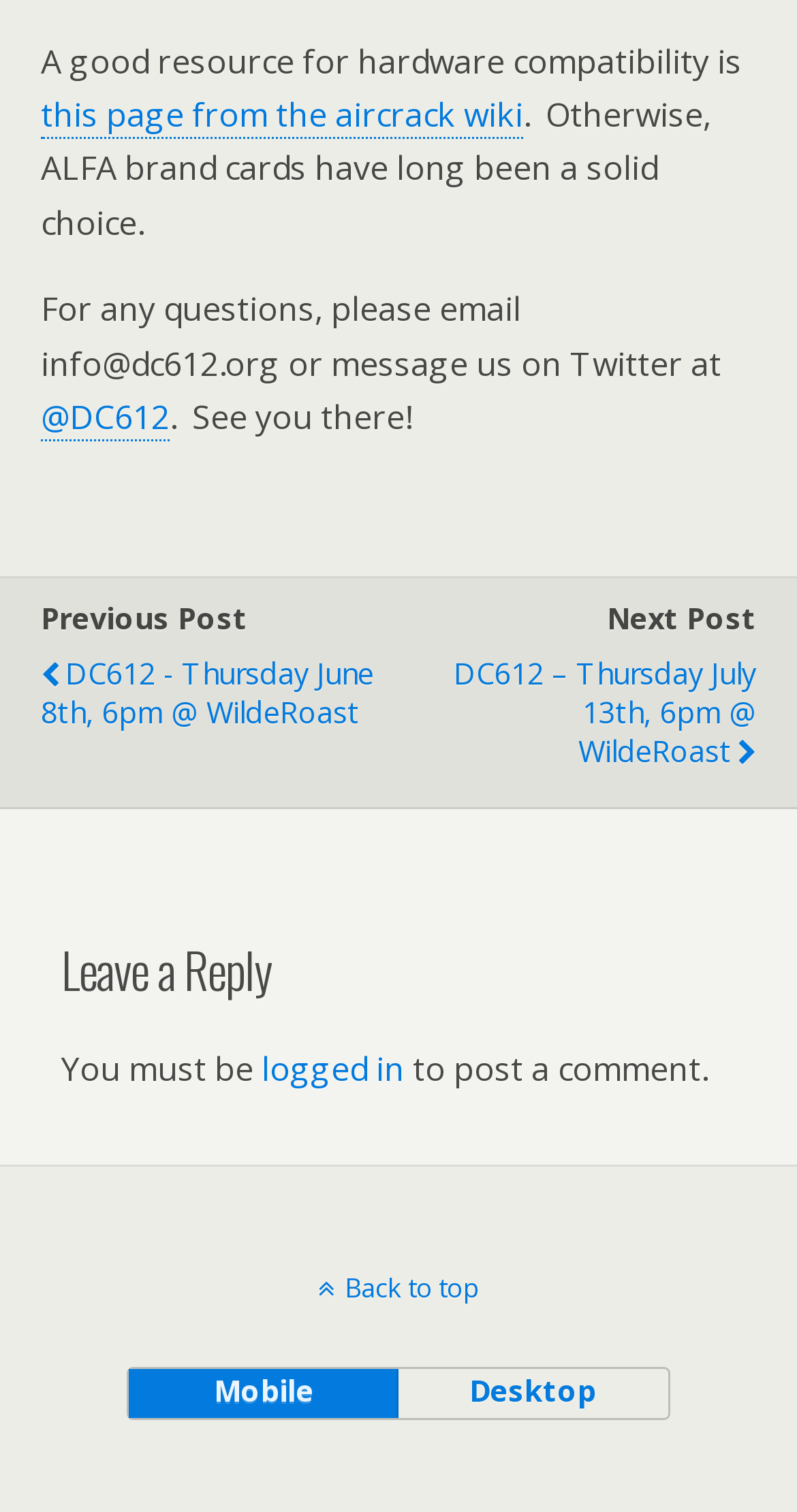Examine the image and give a thorough answer to the following question:
What is the date of the next event mentioned on the webpage?

The webpage mentions a 'Next Post' with the text 'DC612 – Thursday July 13th, 6pm @ WildeRoast', indicating that the next event is scheduled to take place on July 13th.